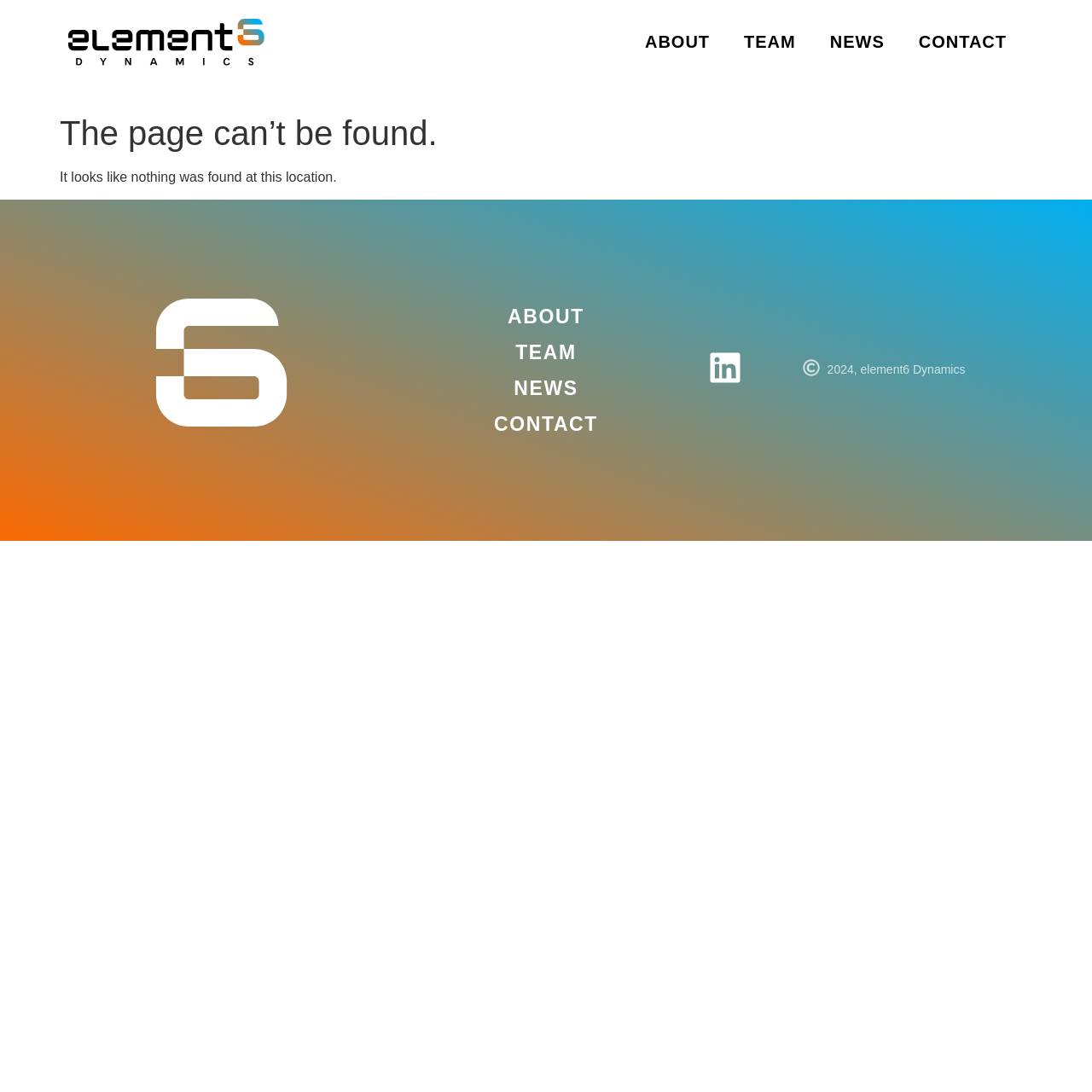What is the purpose of the page?
Answer the question with just one word or phrase using the image.

Error page